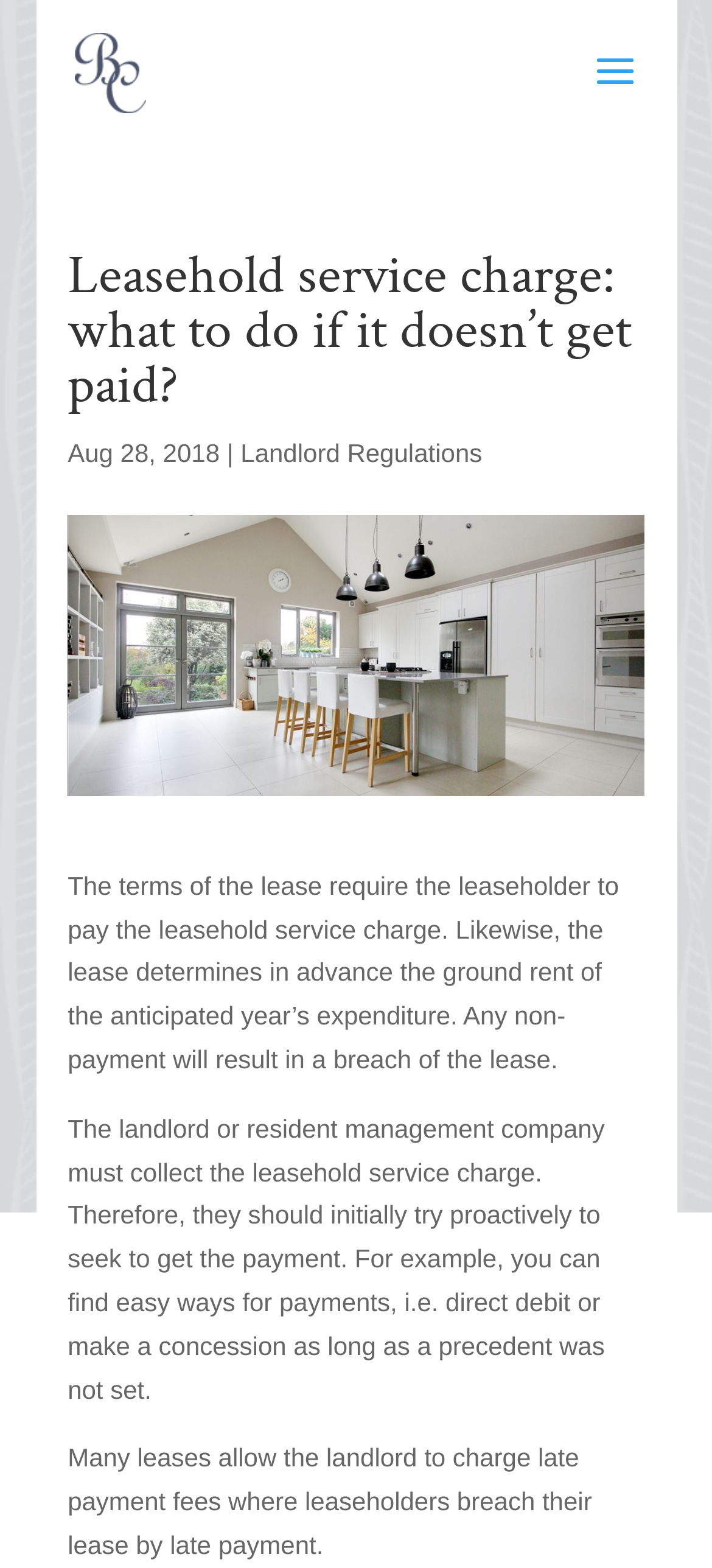Please find and generate the text of the main heading on the webpage.

Leasehold service charge: what to do if it doesn’t get paid?